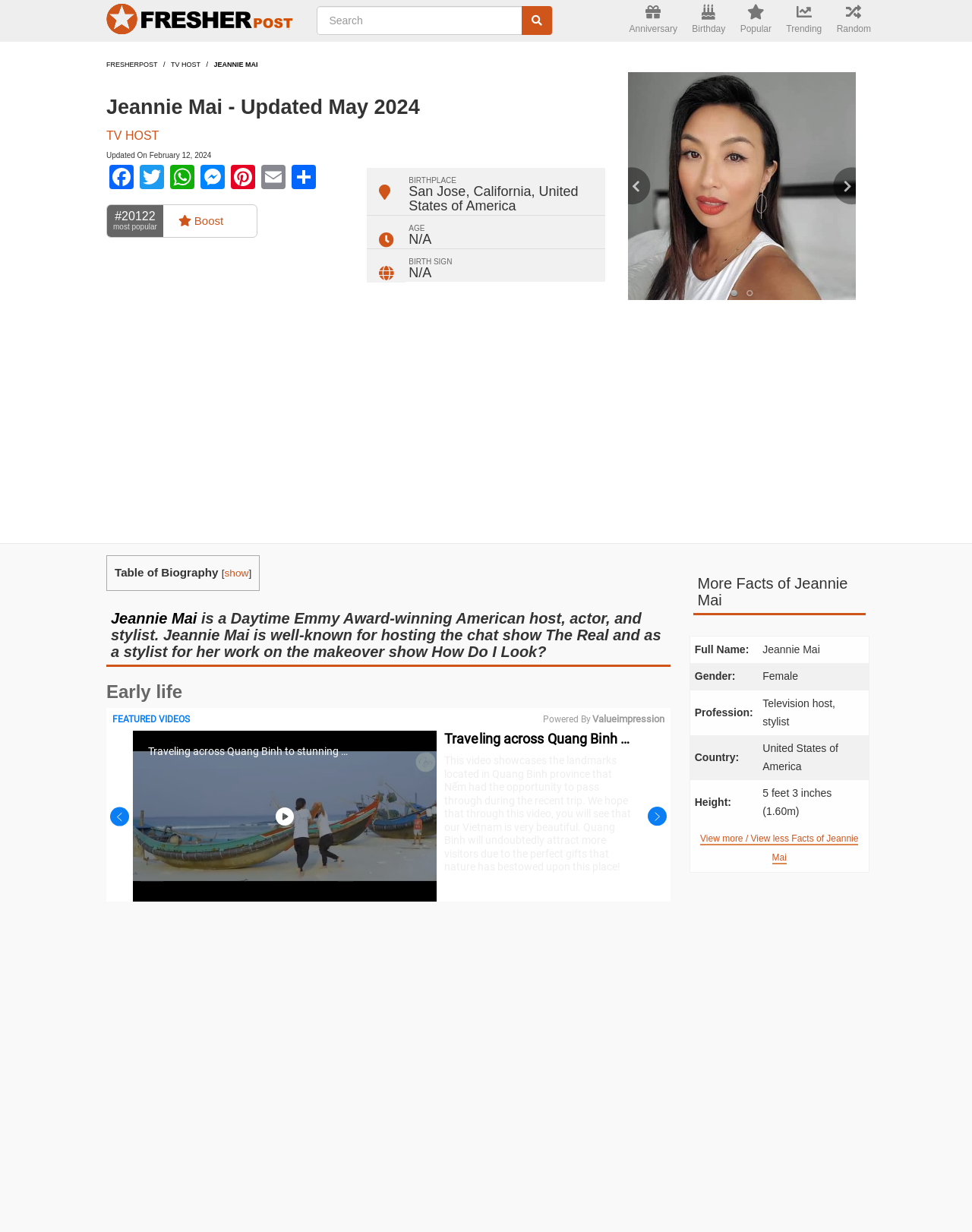What is Jeannie Mai's height? Look at the image and give a one-word or short phrase answer.

5 feet 3 inches (1.60m)